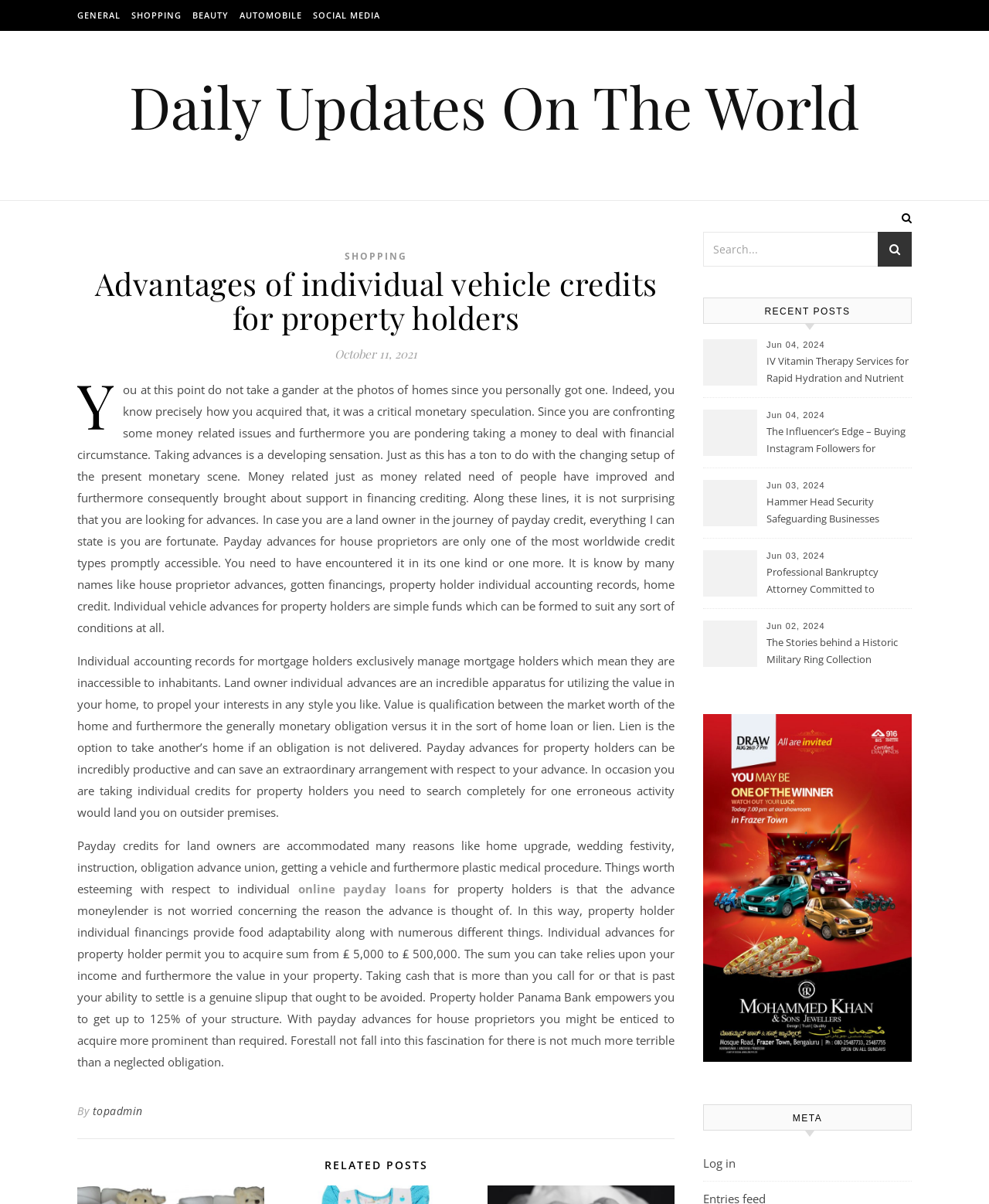What is the range of amounts that can be borrowed through individual advances for property holders?
Please provide a detailed answer to the question.

The article states that individual advances for property holders permit borrowers to acquire a sum from £5,000 to £500,000, depending on their income and the value in their property.